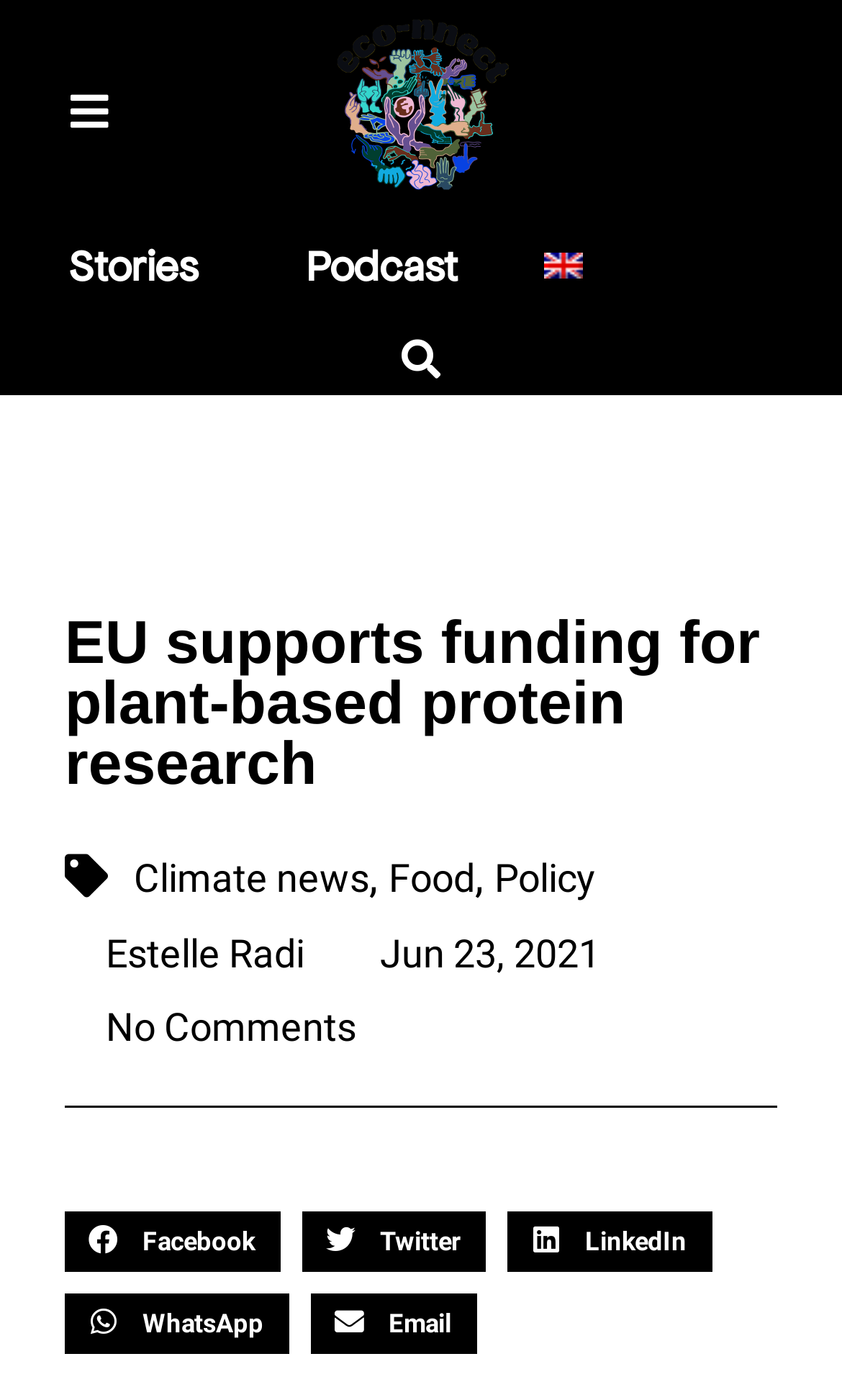Pinpoint the bounding box coordinates for the area that should be clicked to perform the following instruction: "Read the 'Climate news' article".

[0.159, 0.614, 0.438, 0.642]